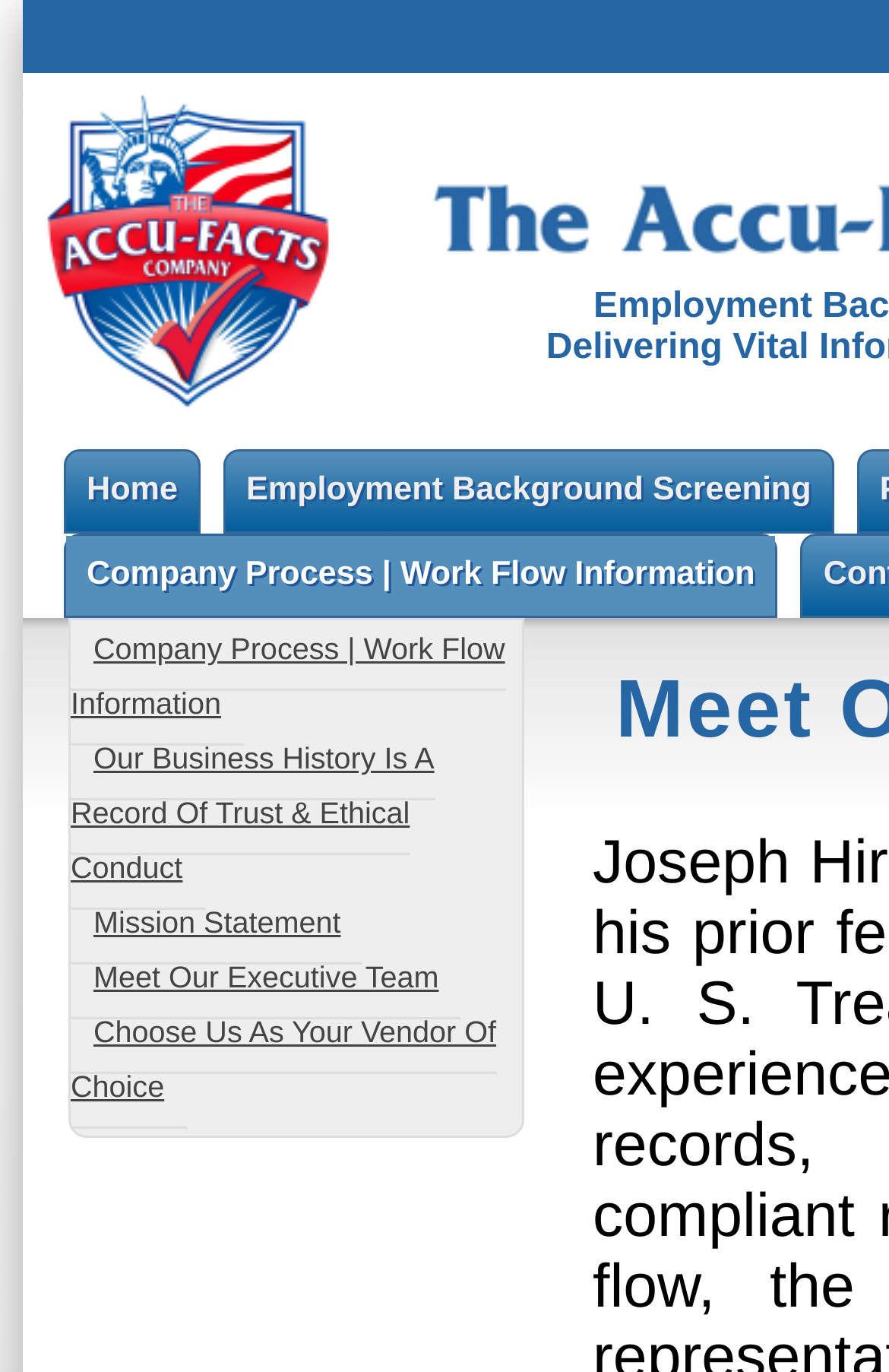Find the bounding box coordinates for the UI element that matches this description: "Employment Background Screening".

[0.237, 0.329, 0.813, 0.387]